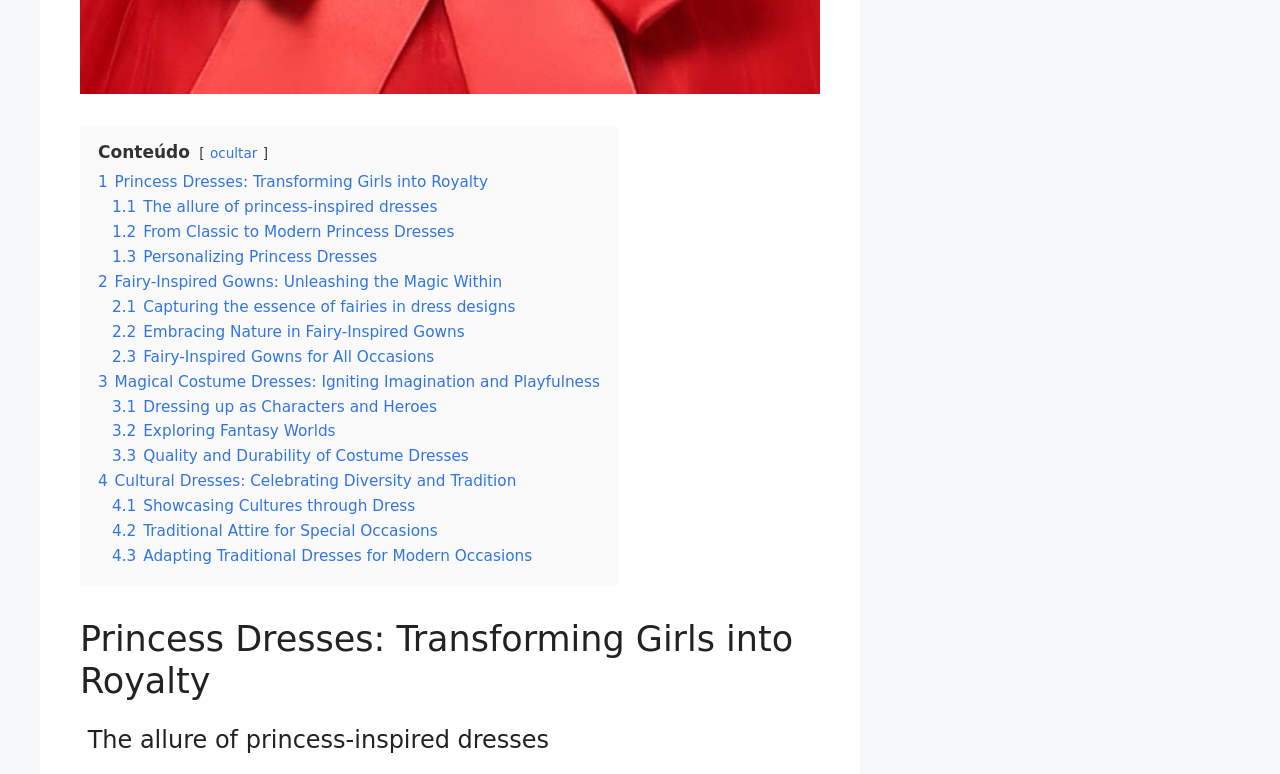Use a single word or phrase to answer the following:
How many sub-links are under 'Fairy-Inspired Gowns: Unleashing the Magic Within'?

3